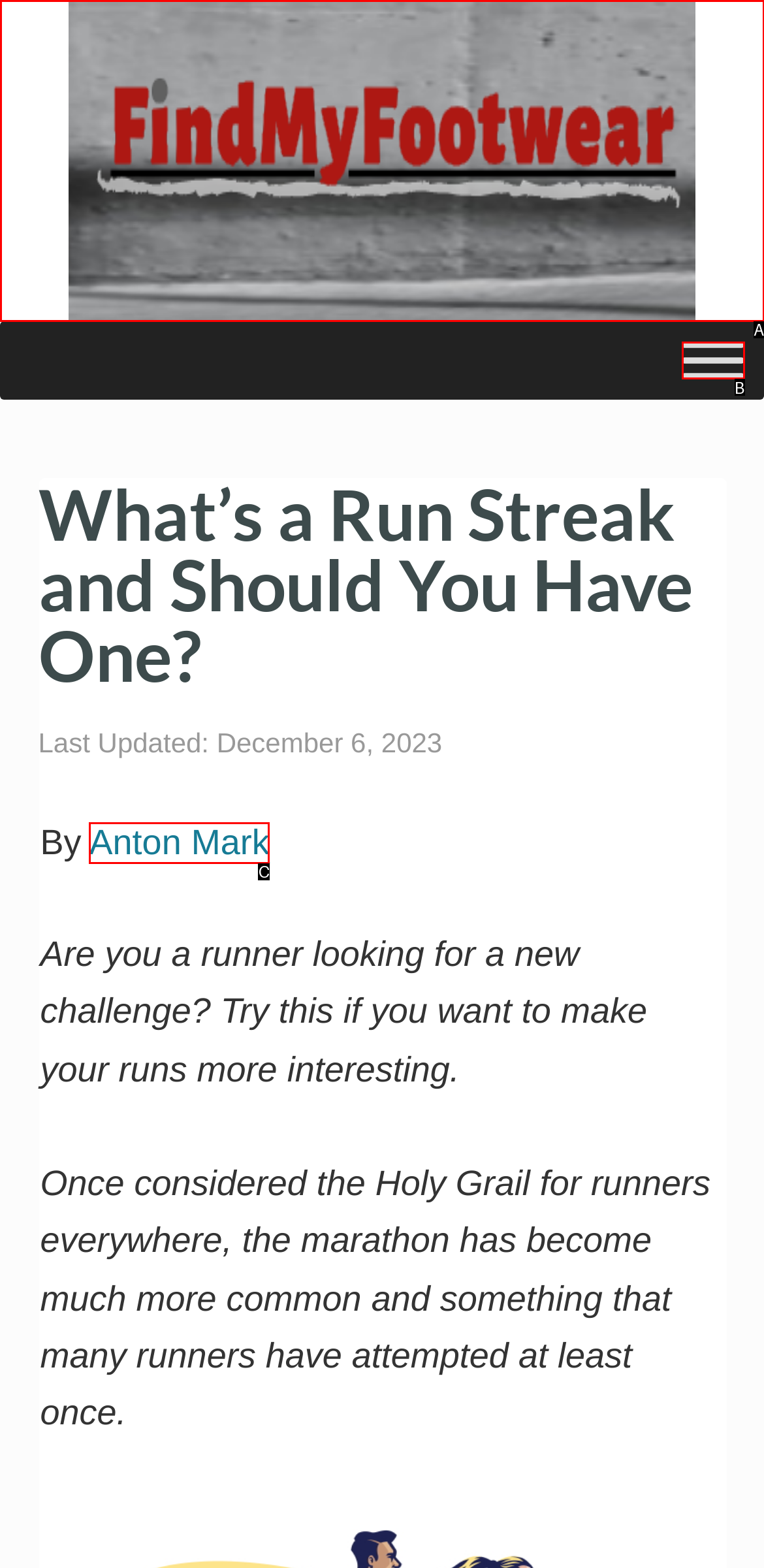Match the description: Find My Footwear to one of the options shown. Reply with the letter of the best match.

A